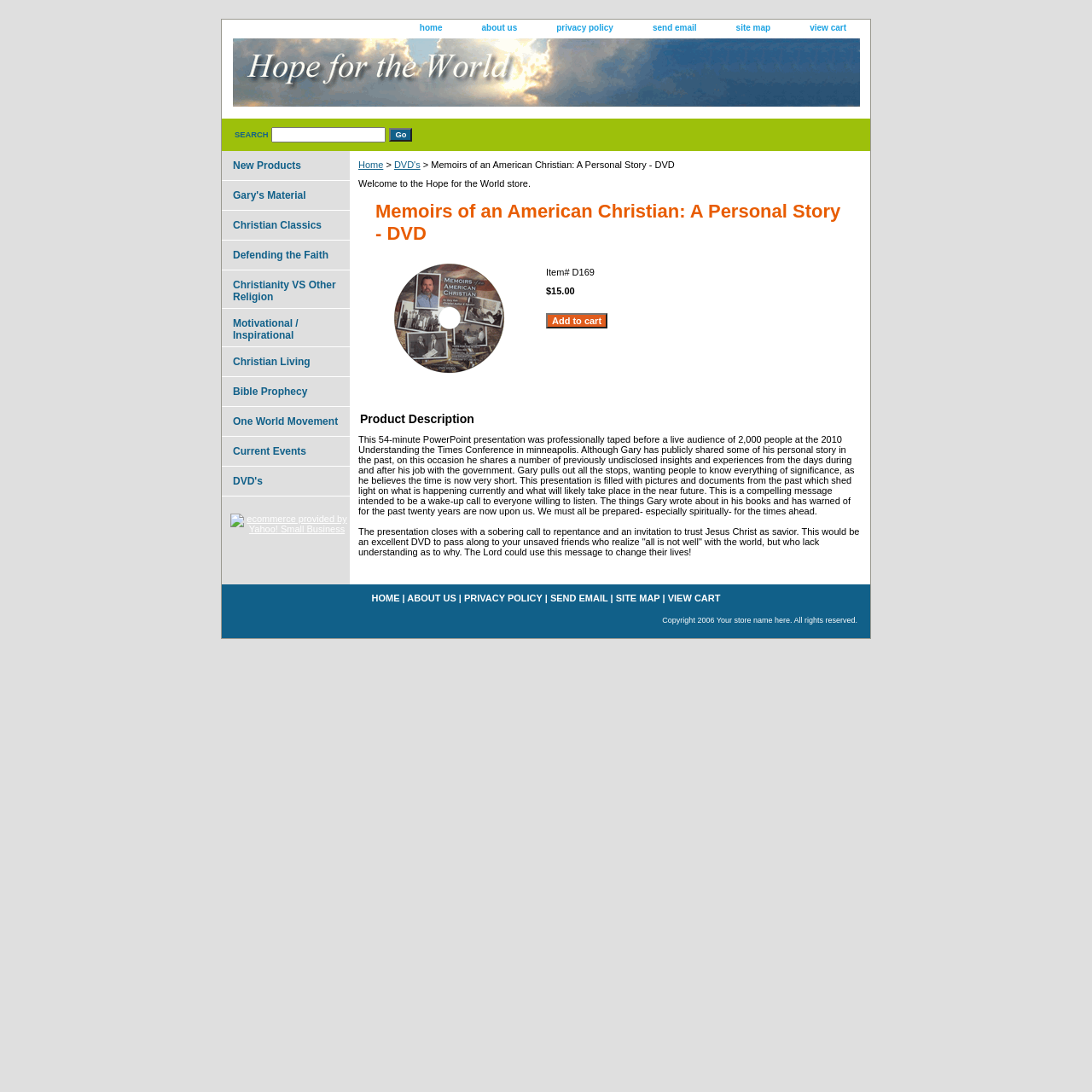Using the provided description: "New Products", find the bounding box coordinates of the corresponding UI element. The output should be four float numbers between 0 and 1, in the format [left, top, right, bottom].

[0.203, 0.138, 0.32, 0.166]